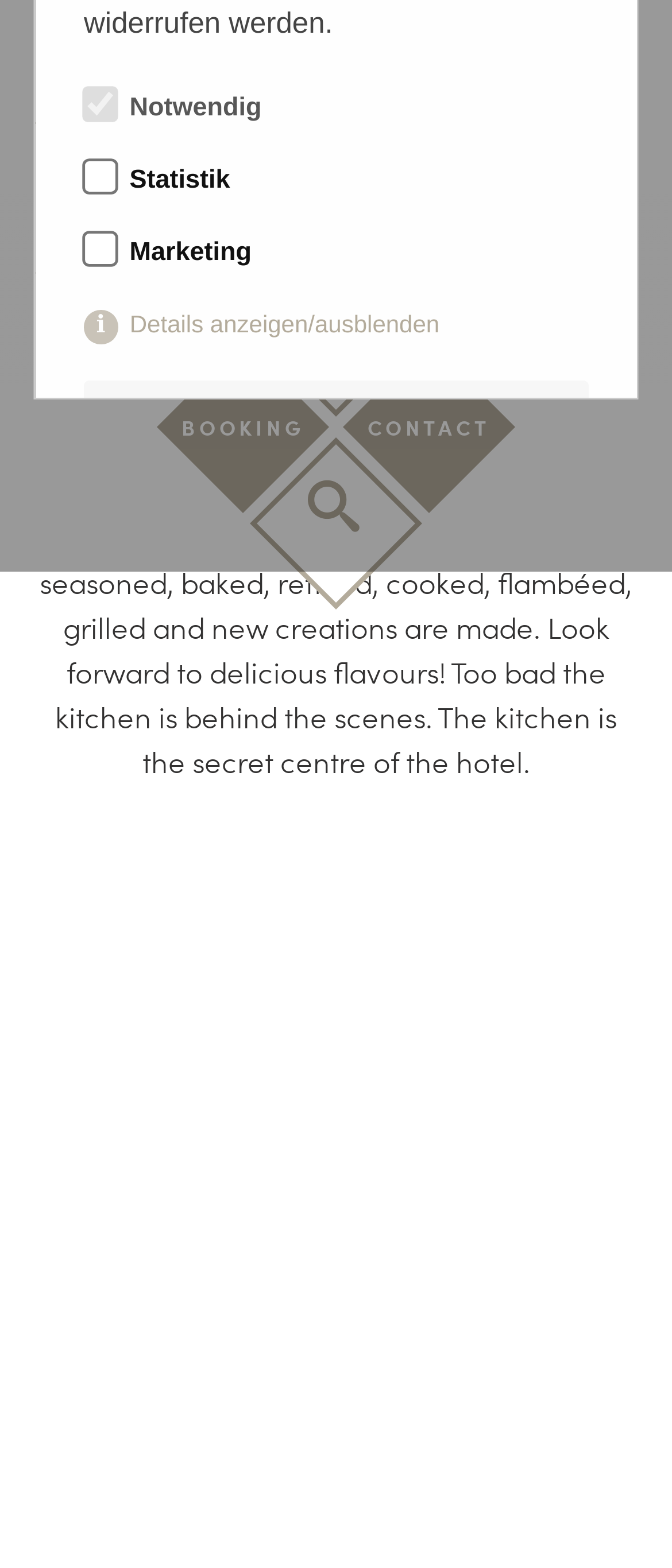Based on the element description title="Search", identify the bounding box coordinates for the UI element. The coordinates should be in the format (top-left x, top-left y, bottom-right x, bottom-right y) and within the 0 to 1 range.

[0.372, 0.279, 0.628, 0.389]